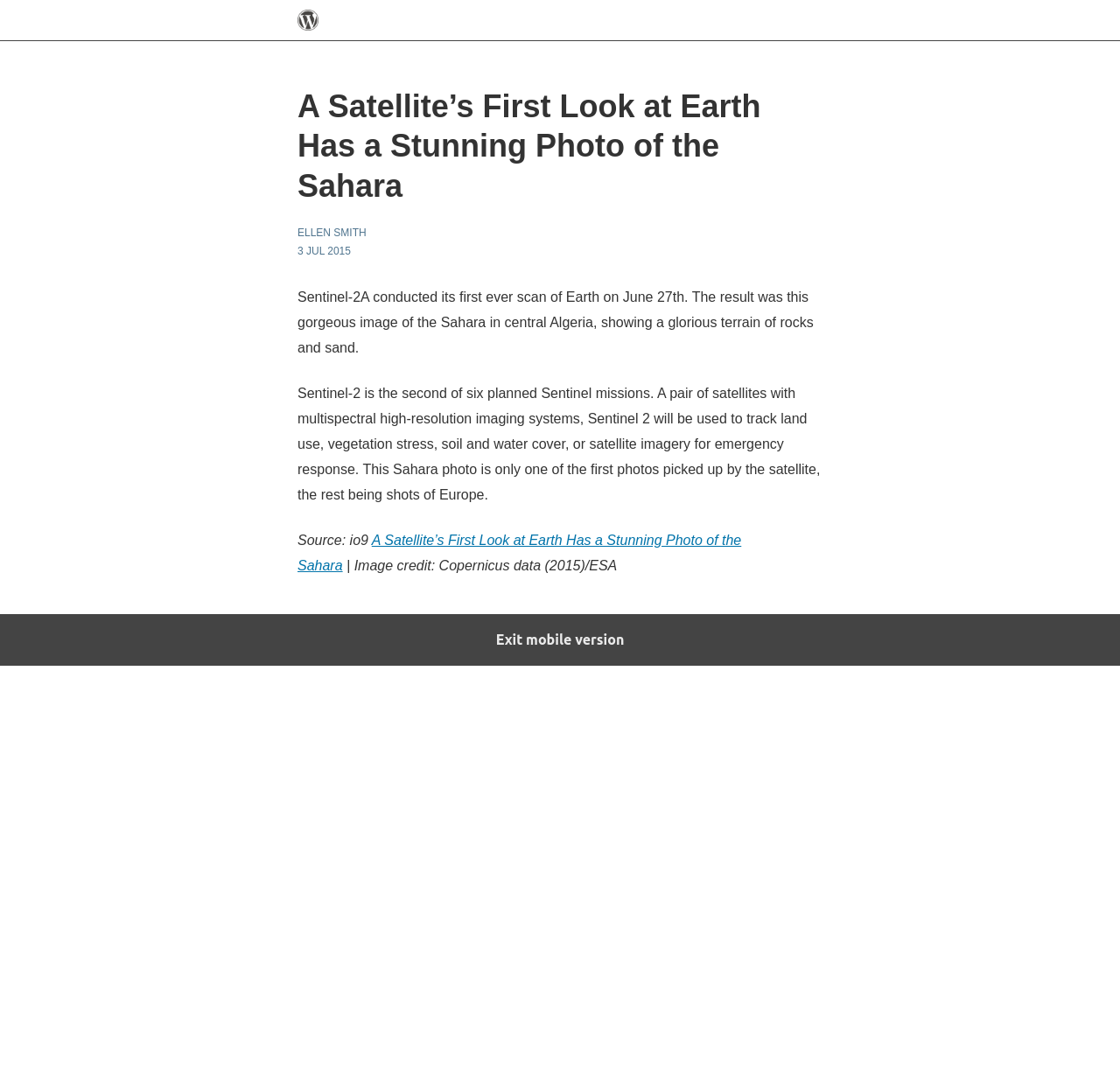Present a detailed account of what is displayed on the webpage.

The webpage features a stunning photo of the Sahara Desert in central Algeria, taken by the Sentinel-2A satellite on June 27th. At the top of the page, there is a heading with the title "A Satellite’s First Look at Earth Has a Stunning Photo of the Sahara" and a small image to the right of it. Below the heading, the author's name "ELLEN SMITH" is displayed, followed by the date "3 JUL 2015" in a smaller font.

The main content of the page consists of two paragraphs of text, which describe the Sentinel-2A satellite's first scan of Earth and its capabilities. The first paragraph explains that the satellite captured a beautiful image of the Sahara, showing a terrain of rocks and sand. The second paragraph provides more information about the Sentinel-2 mission, including its purpose and the types of data it will collect.

At the bottom of the page, there is a credit line "Image credit: Copernicus data (2015)/ESA" and a link to the original article. There is also a link to exit the mobile version of the website at the very bottom of the page.